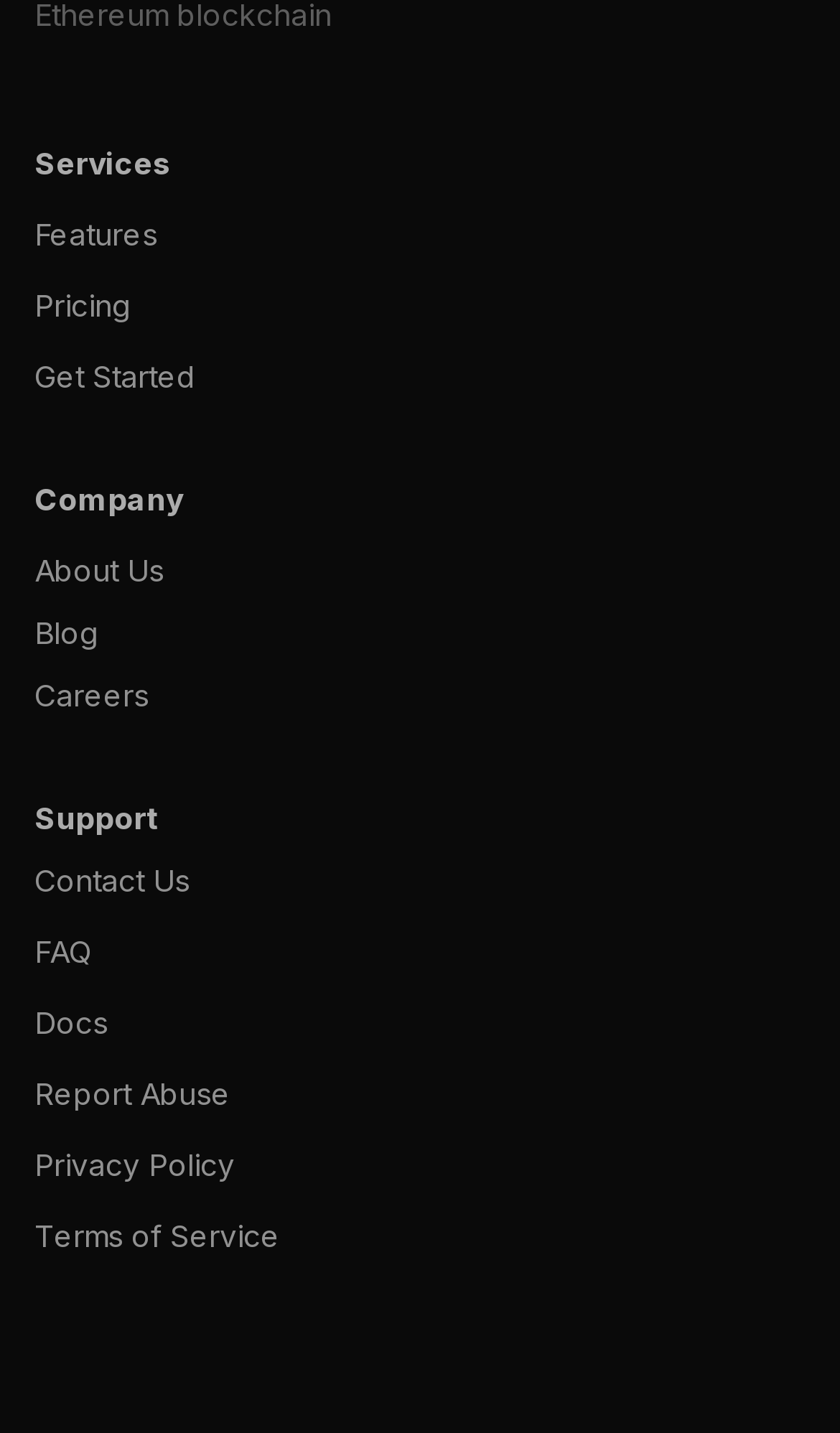Find the bounding box coordinates for the UI element whose description is: "Contact". The coordinates should be four float numbers between 0 and 1, in the format [left, top, right, bottom].

None